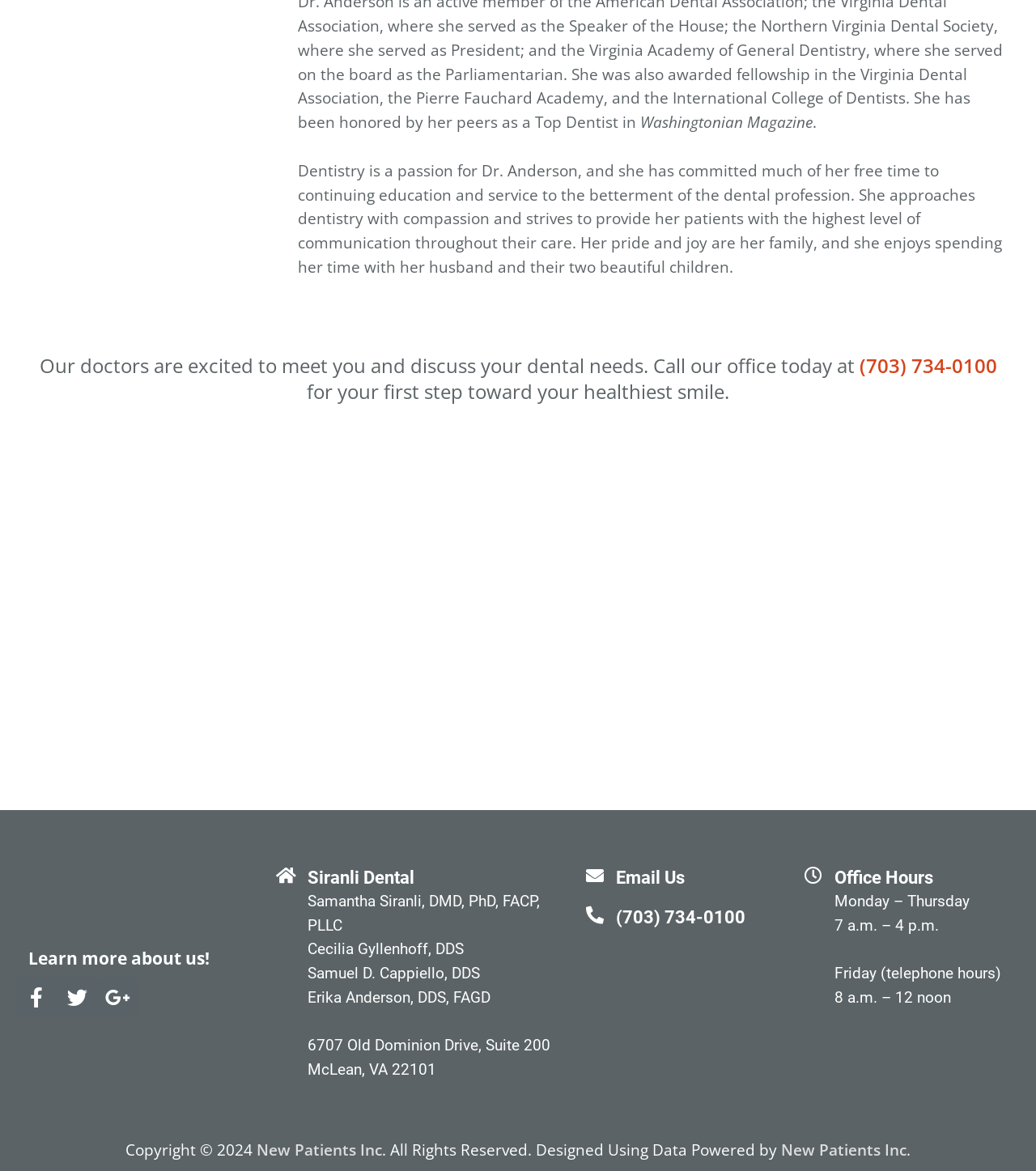Refer to the screenshot and answer the following question in detail:
What is the name of the dental office?

The name of the dental office can be found in the heading element with the text 'Siranli Dental' at the top of the webpage, and also in the iframe element with the same name.